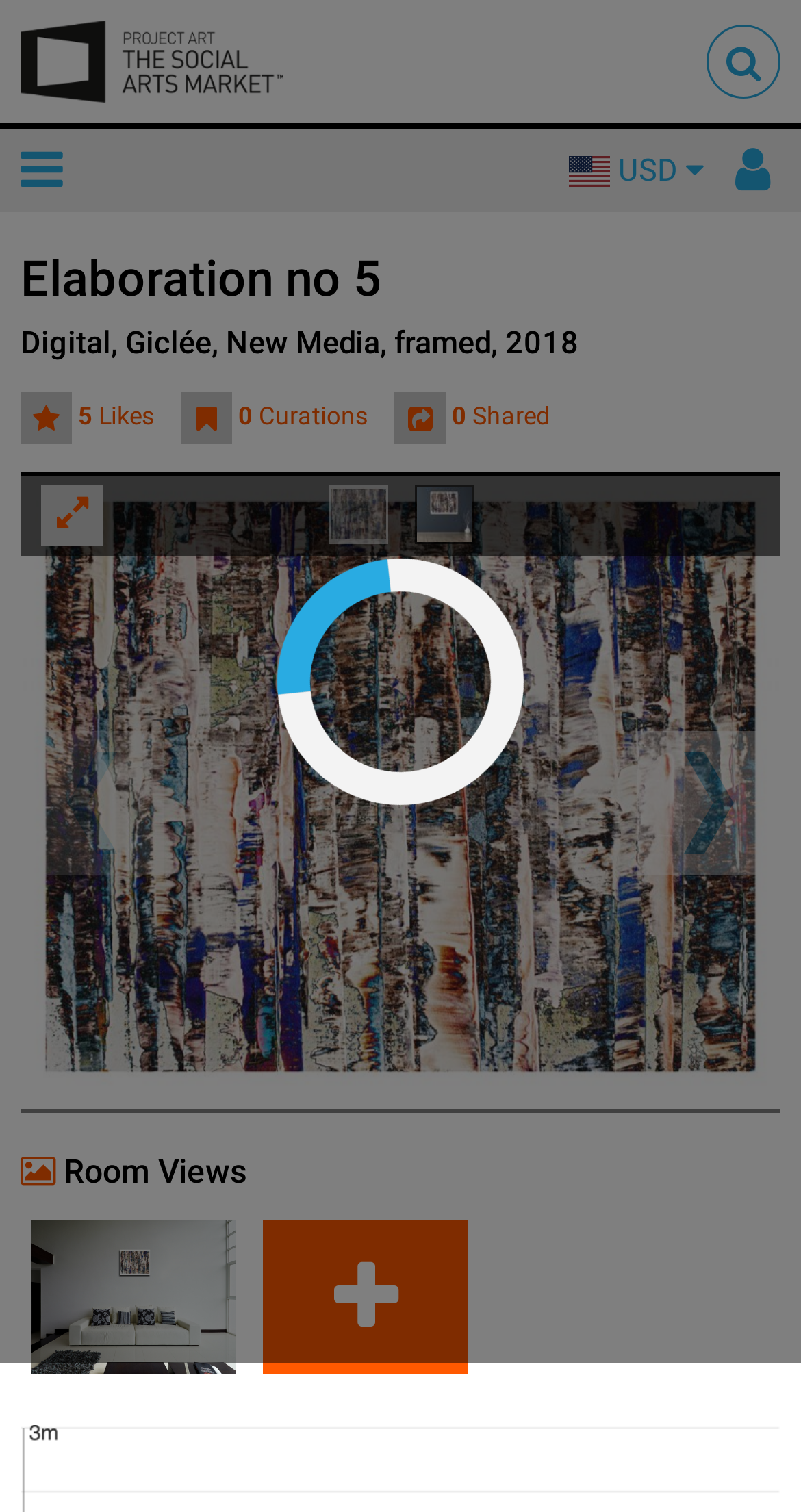Utilize the information from the image to answer the question in detail:
What is the artwork's title?

I found the title of the artwork by looking at the heading element with the text 'Elaboration no 5' which is located at the top of the webpage.